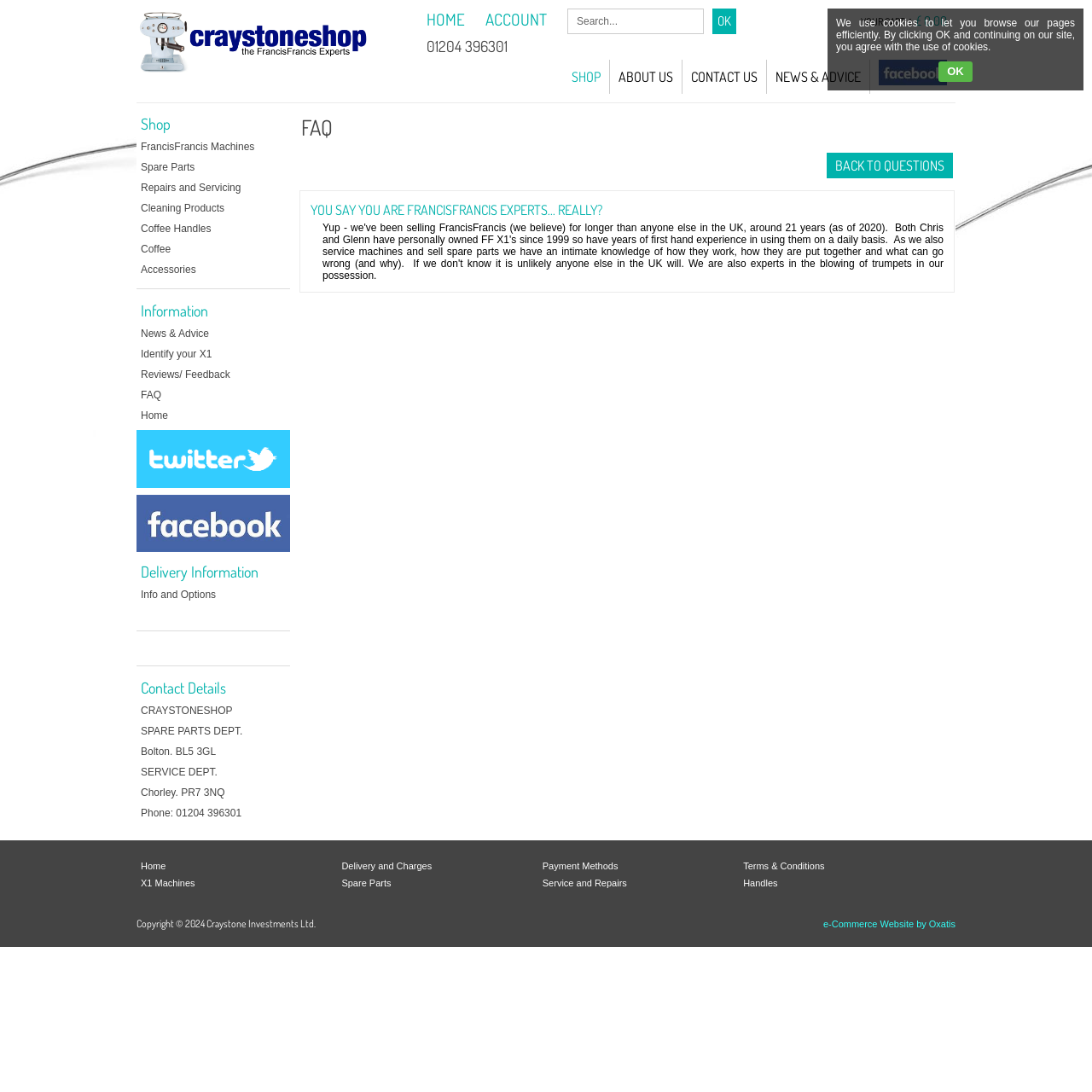What types of products does CraystoneShop sell? Analyze the screenshot and reply with just one word or a short phrase.

FrancisFrancis machines and accessories